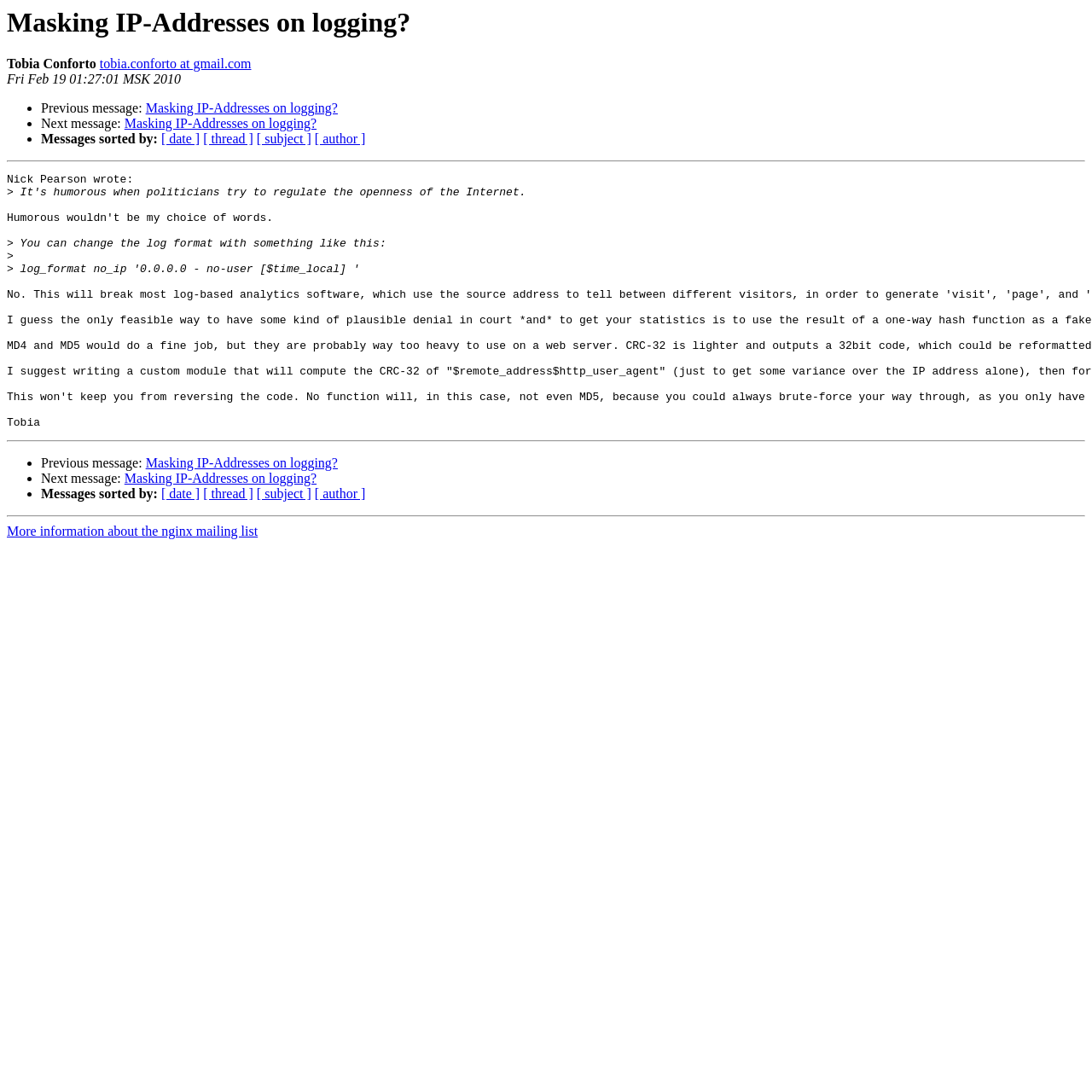What is the date of the message?
Please describe in detail the information shown in the image to answer the question.

The date of the message can be found at the top of the webpage, which is 'Fri Feb 19 01:27:01 MSK 2010', indicating when the message was sent.